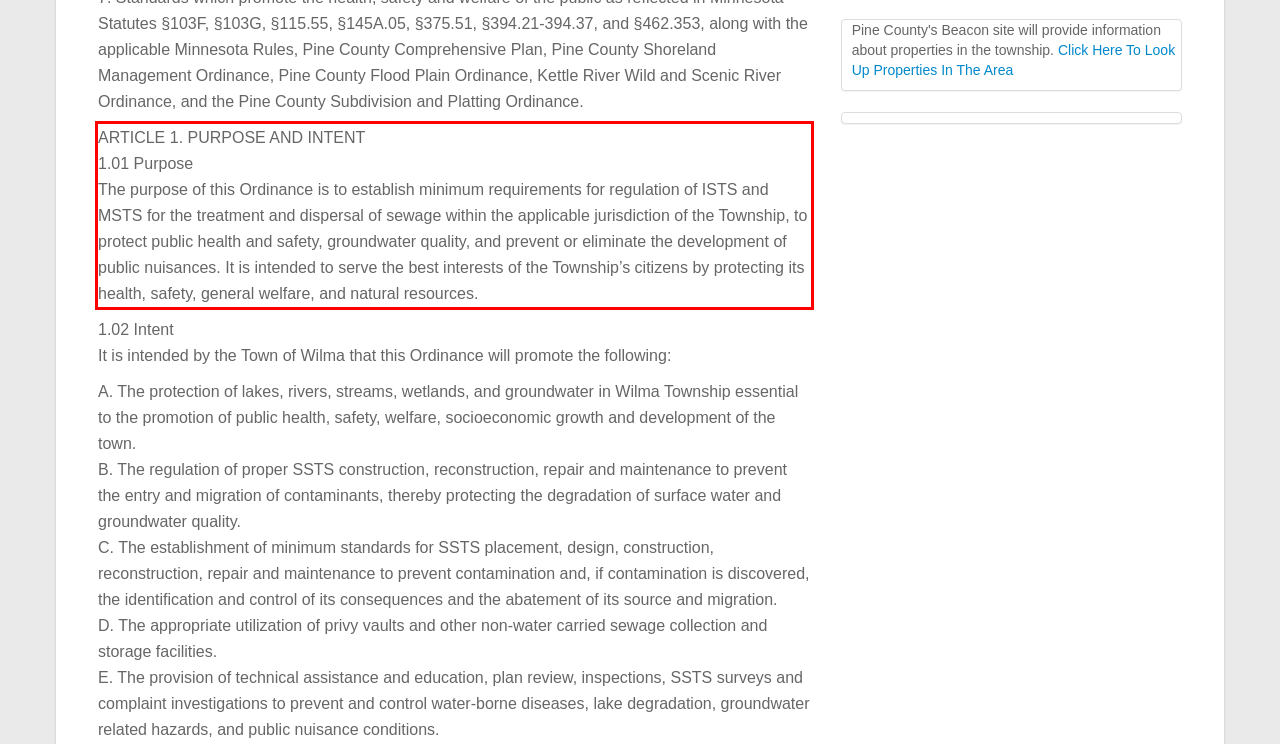Your task is to recognize and extract the text content from the UI element enclosed in the red bounding box on the webpage screenshot.

ARTICLE 1. PURPOSE AND INTENT 1.01 Purpose The purpose of this Ordinance is to establish minimum requirements for regulation of ISTS and MSTS for the treatment and dispersal of sewage within the applicable jurisdiction of the Township, to protect public health and safety, groundwater quality, and prevent or eliminate the development of public nuisances. It is intended to serve the best interests of the Township’s citizens by protecting its health, safety, general welfare, and natural resources.